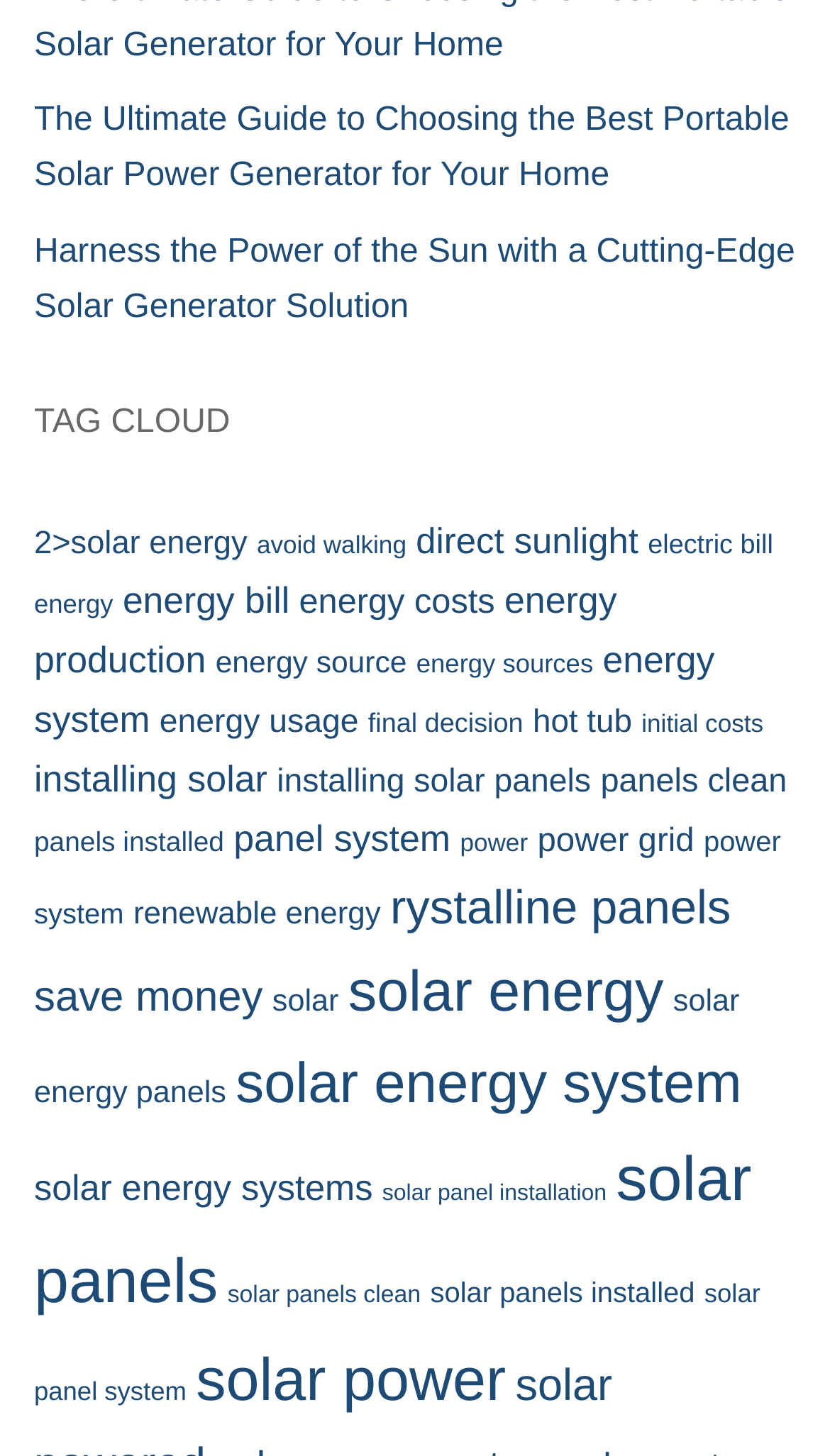What is the focus of the webpage?
Give a one-word or short-phrase answer derived from the screenshot.

Providing information on solar energy